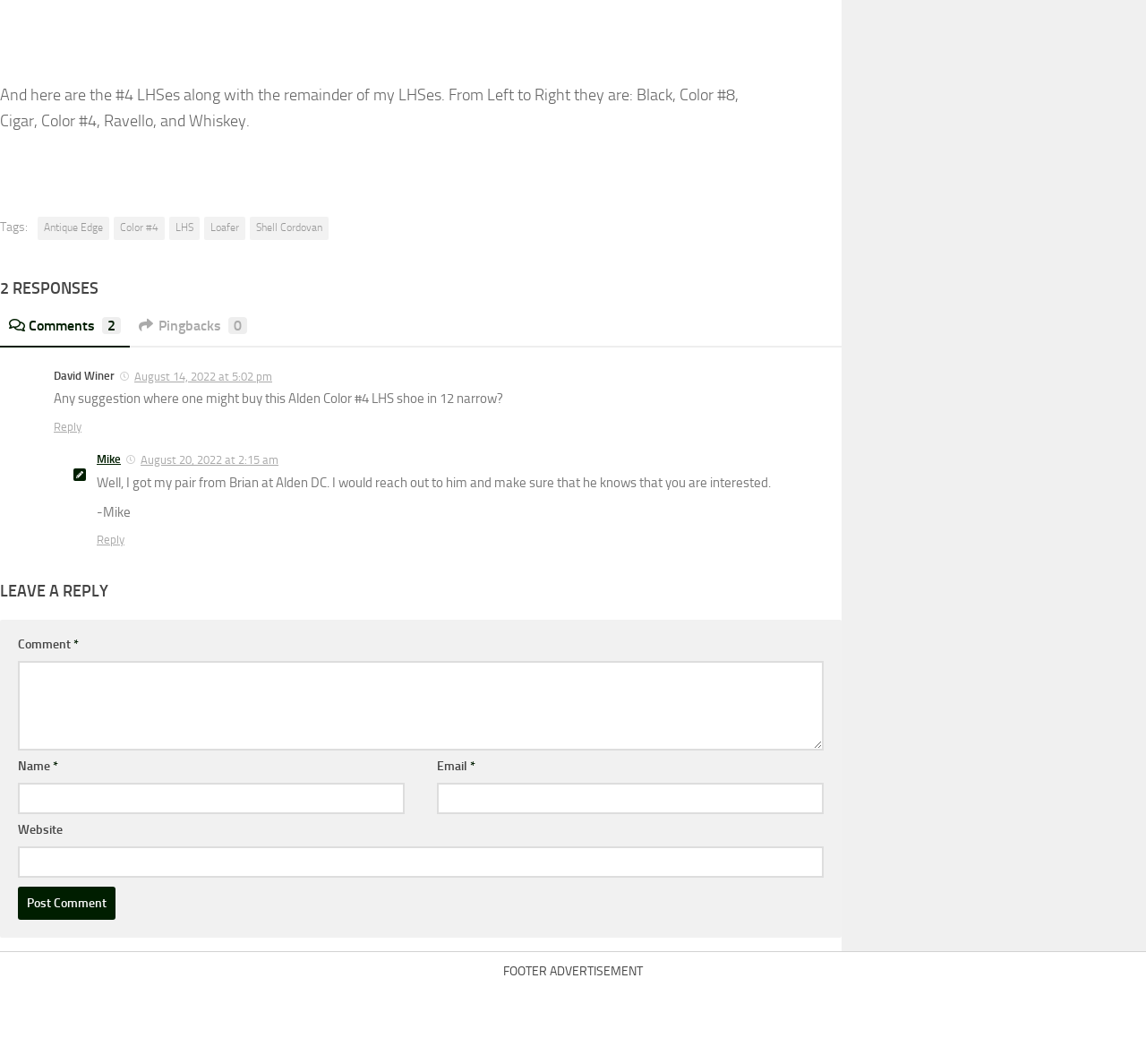Please identify the bounding box coordinates of the clickable element to fulfill the following instruction: "Leave a comment". The coordinates should be four float numbers between 0 and 1, i.e., [left, top, right, bottom].

[0.016, 0.621, 0.719, 0.705]